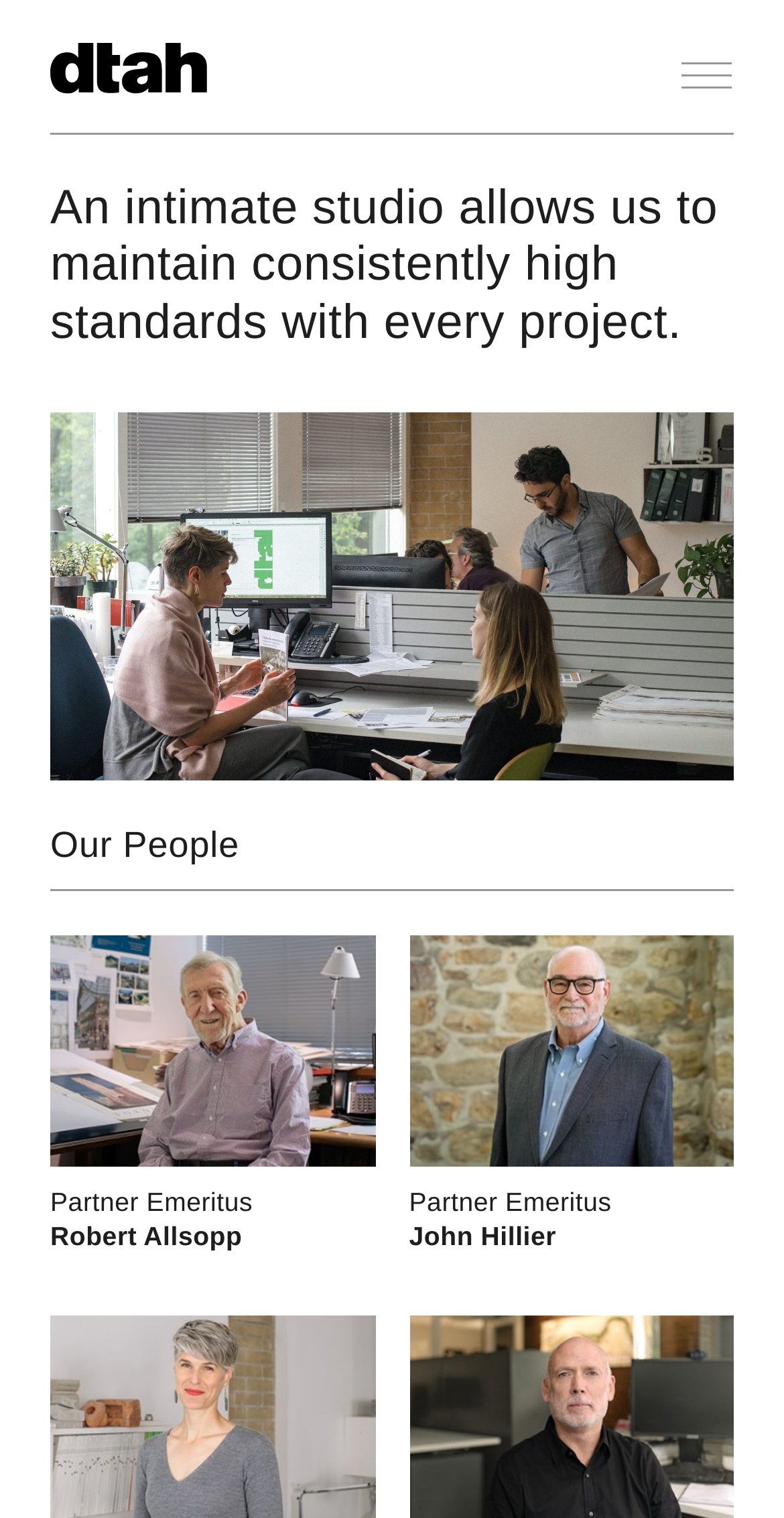Respond to the following question with a brief word or phrase:
What is the title of the second person?

John Hillier